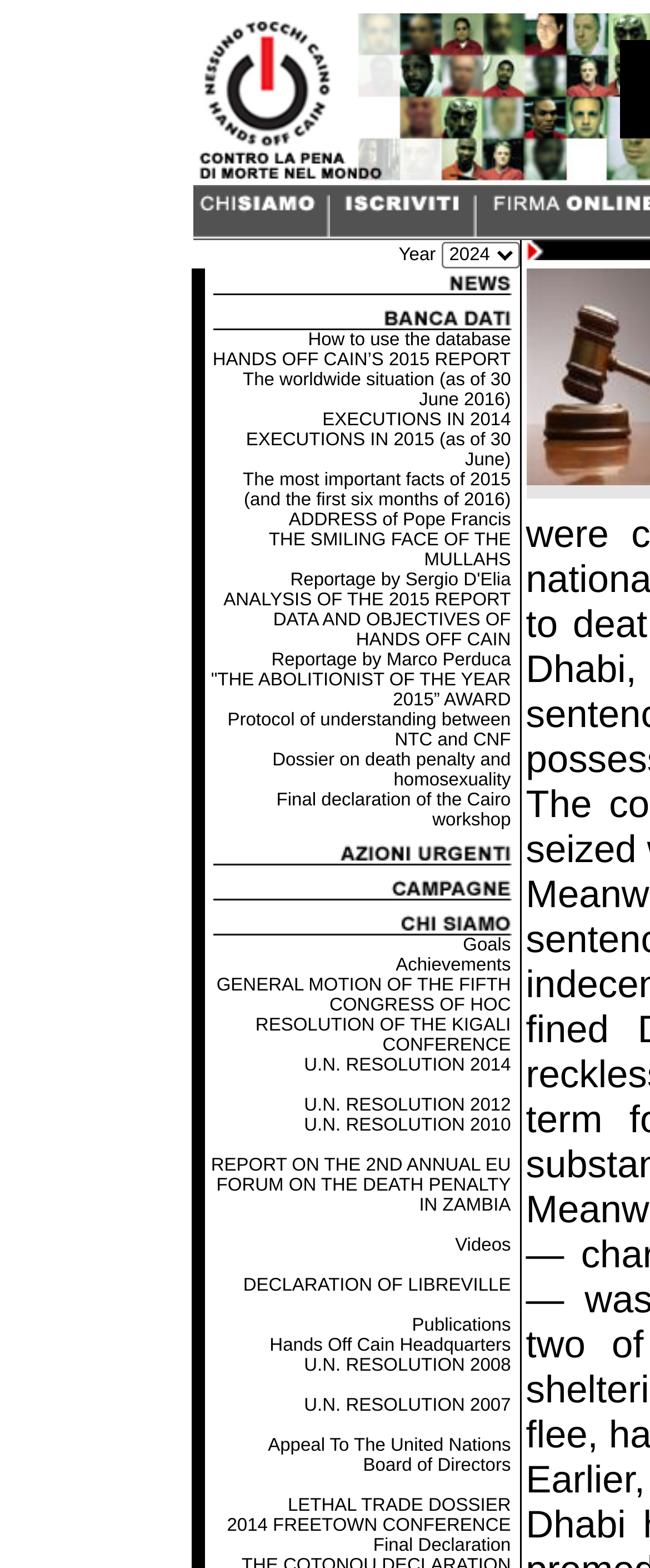Refer to the screenshot and give an in-depth answer to this question: What is the year mentioned in the table?

I found the year 2024 mentioned in the table by looking at the LayoutTableCell with the text 'Year 2024' and its corresponding bounding box coordinates [0.294, 0.153, 0.799, 0.171].